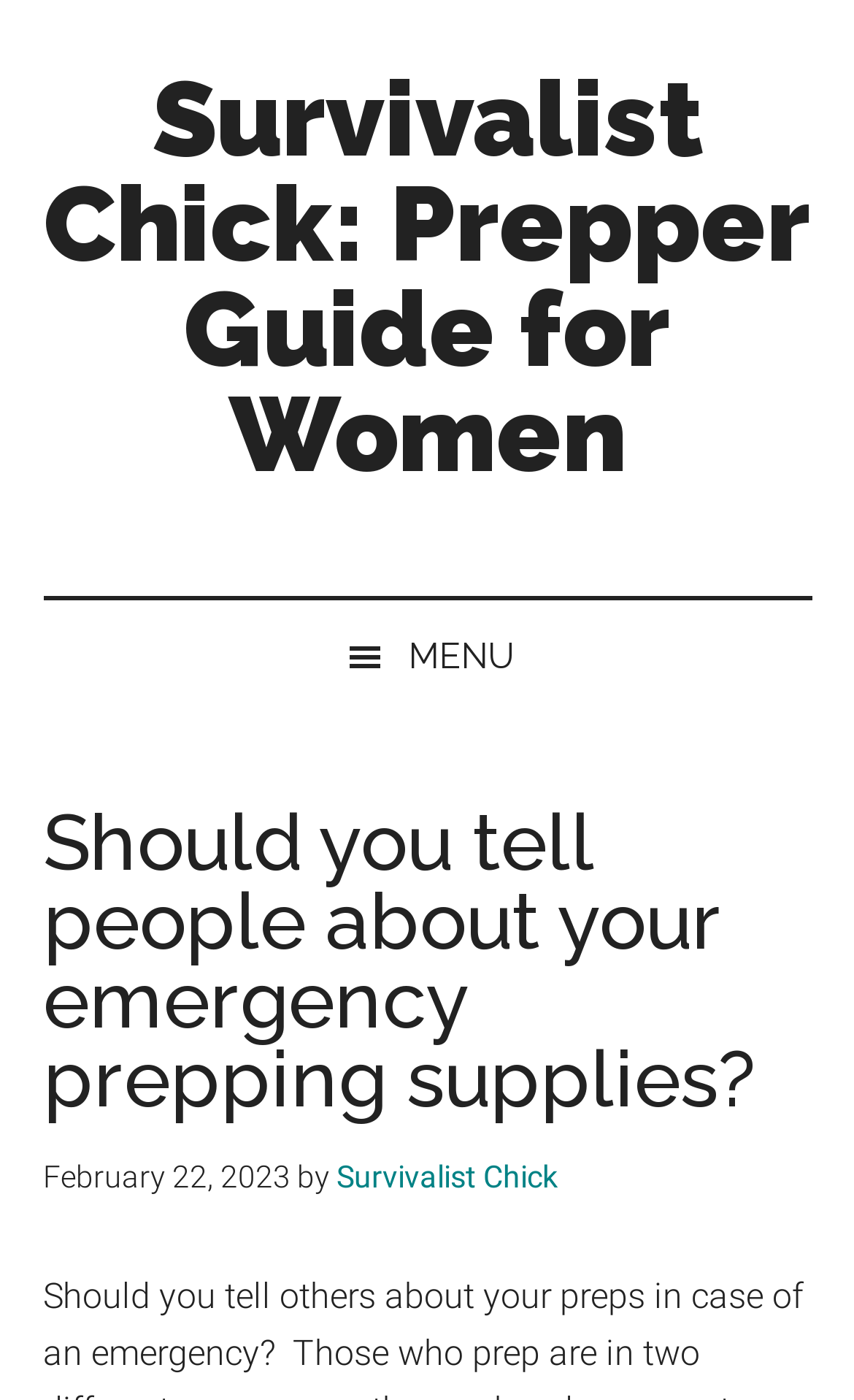What type of content is on the website?
Based on the image, give a concise answer in the form of a single word or short phrase.

Prepper guide